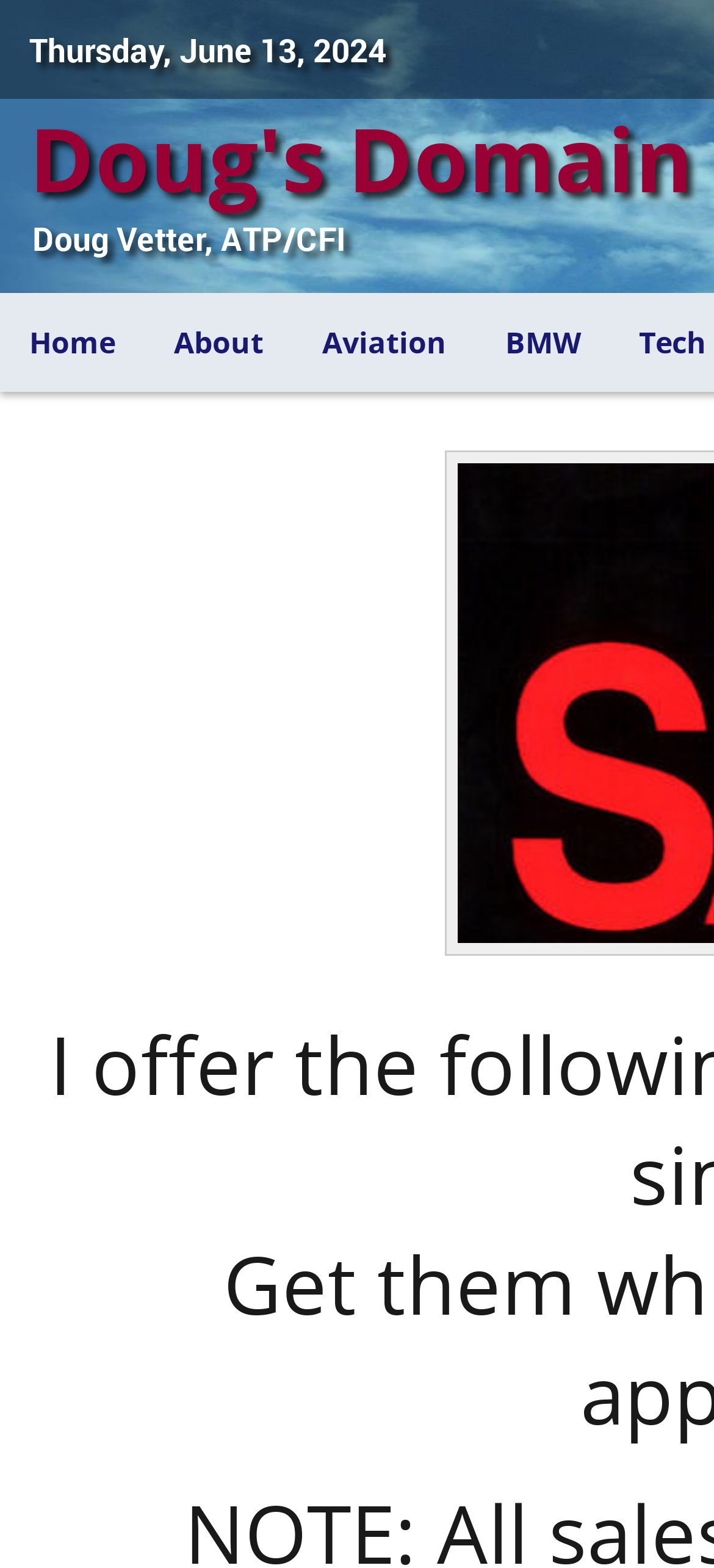Please find the bounding box for the UI element described by: "About".

[0.223, 0.196, 0.39, 0.241]